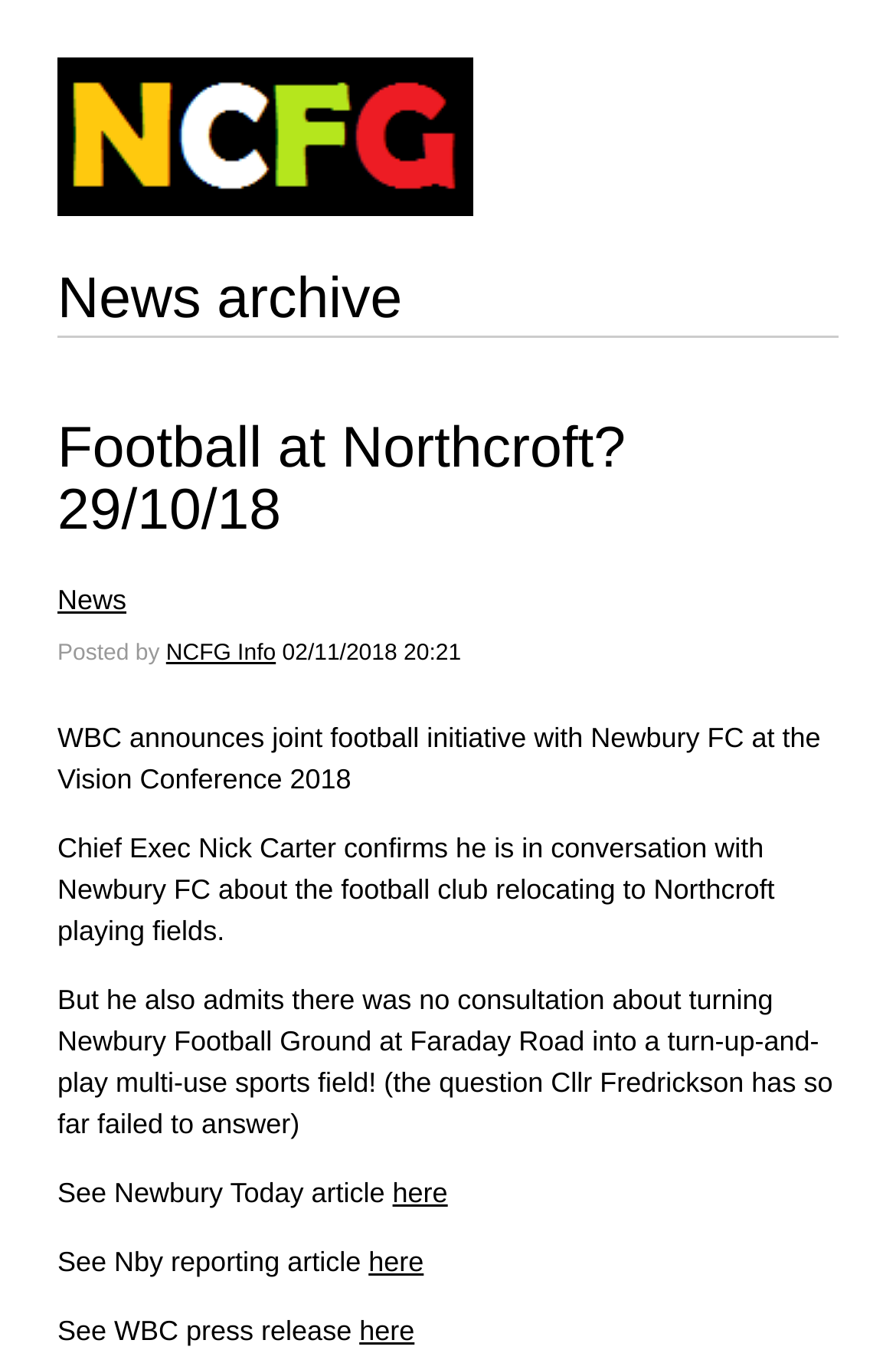Could you find the bounding box coordinates of the clickable area to complete this instruction: "Click on TAX PREPARATION"?

None